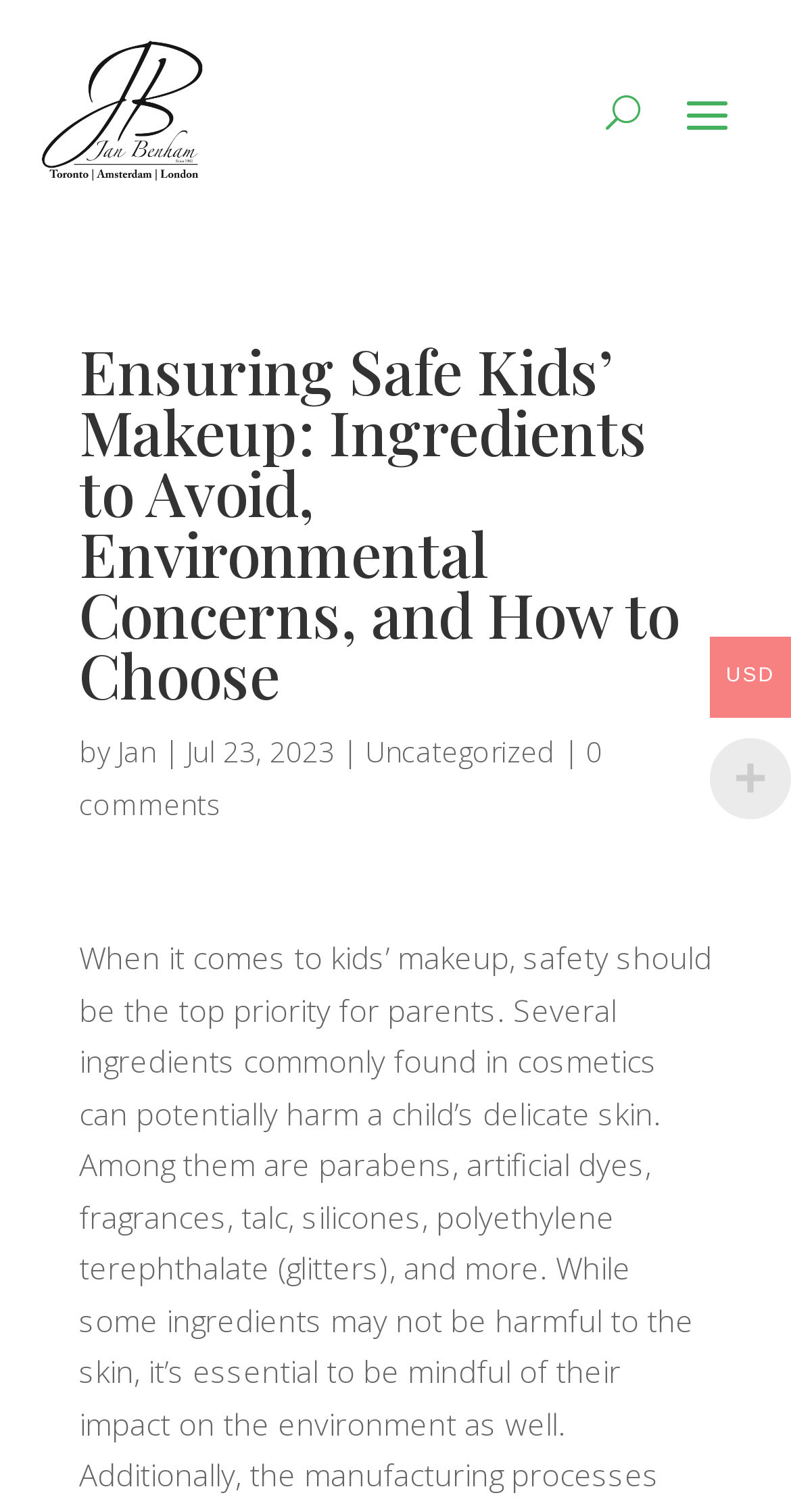Determine and generate the text content of the webpage's headline.

Ensuring Safe Kids’ Makeup: Ingredients to Avoid, Environmental Concerns, and How to Choose